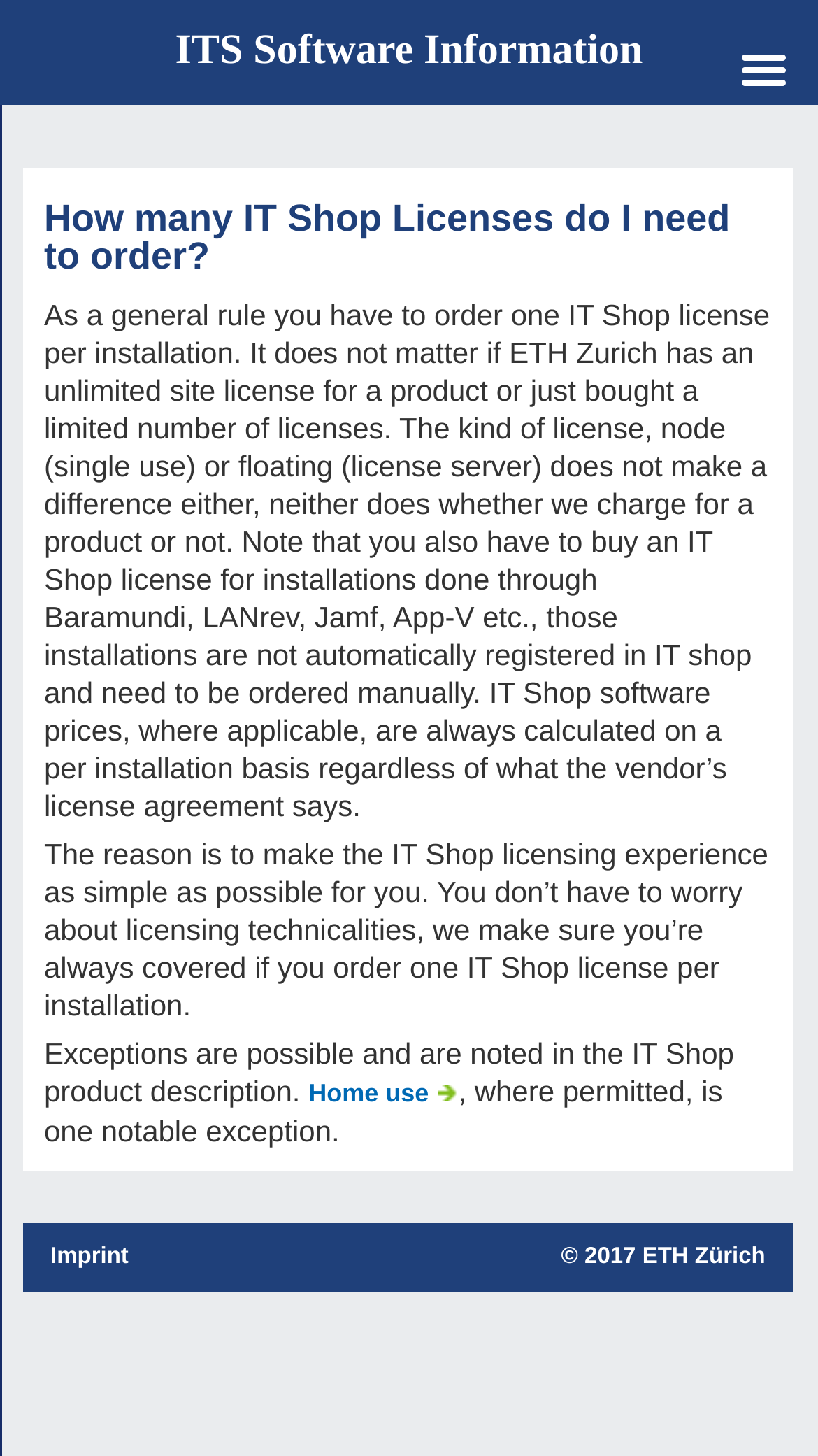Illustrate the webpage's structure and main components comprehensively.

The webpage is about IT Shop licenses and how to order them. At the top, there is a main heading that reads "How many IT Shop Licenses do I need to order?" followed by a detailed explanation in three paragraphs. The first paragraph explains the general rule of ordering one IT Shop license per installation, regardless of the type of license or whether the product is charged for. The second paragraph provides the reason for this rule, which is to make the licensing experience simple for the user. The third paragraph mentions that exceptions are possible and can be found in the IT Shop product description.

Below the main text, there is a link to "Home use" and a brief description of it being a notable exception. At the bottom of the page, there is a section with links to "Imprint" and "ITS Software Information", as well as a copyright notice that reads "© 2017 ETH Zürich". The layout is organized, with clear headings and concise text, making it easy to read and understand.